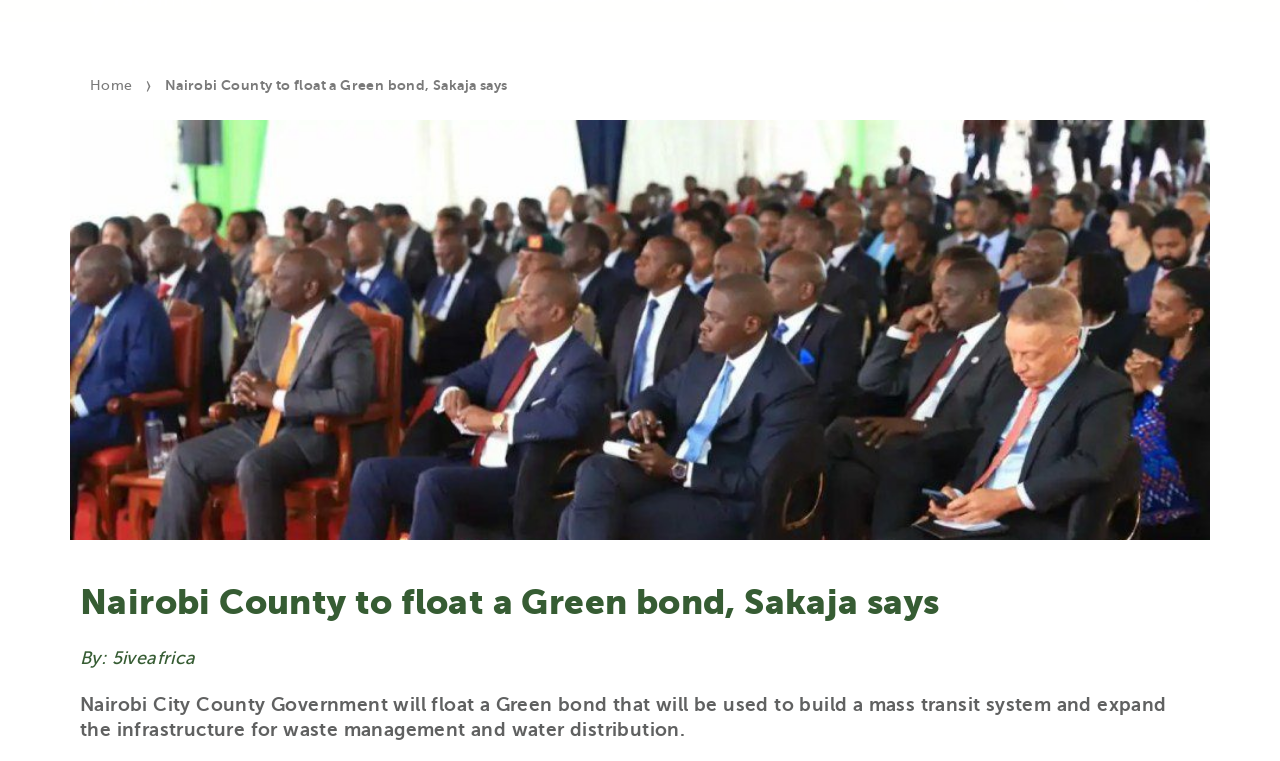What is the purpose of the Green bond?
Kindly offer a comprehensive and detailed response to the question.

The purpose of the Green bond can be inferred from the paragraph of text that describes the content of the webpage, which states 'Nairobi City County Government will float a Green bond that will be used to build a mass transit system and expand the infrastructure for waste management and water distribution.'